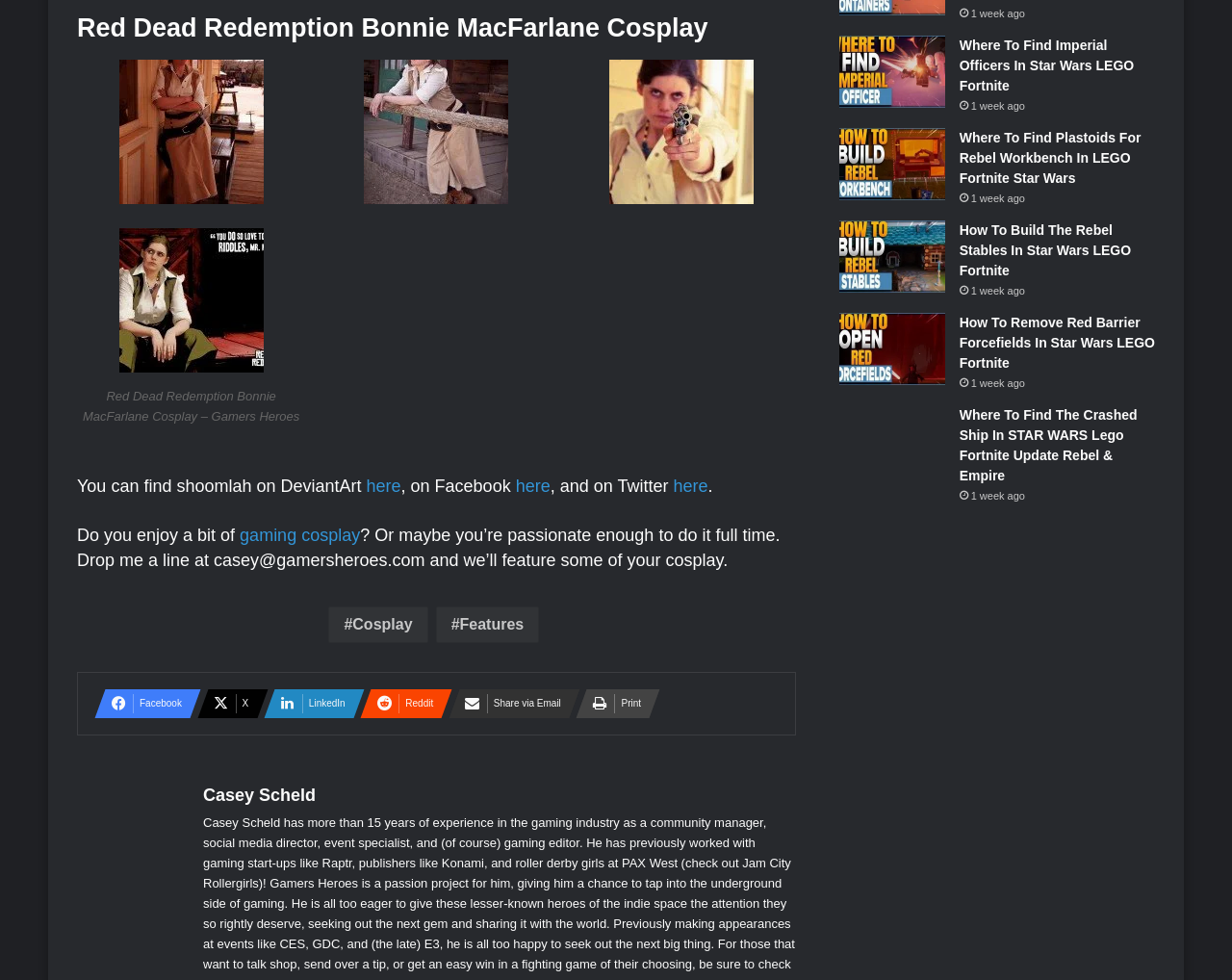Identify the bounding box coordinates of the clickable section necessary to follow the following instruction: "View Casey Scheld's profile". The coordinates should be presented as four float numbers from 0 to 1, i.e., [left, top, right, bottom].

[0.165, 0.801, 0.256, 0.821]